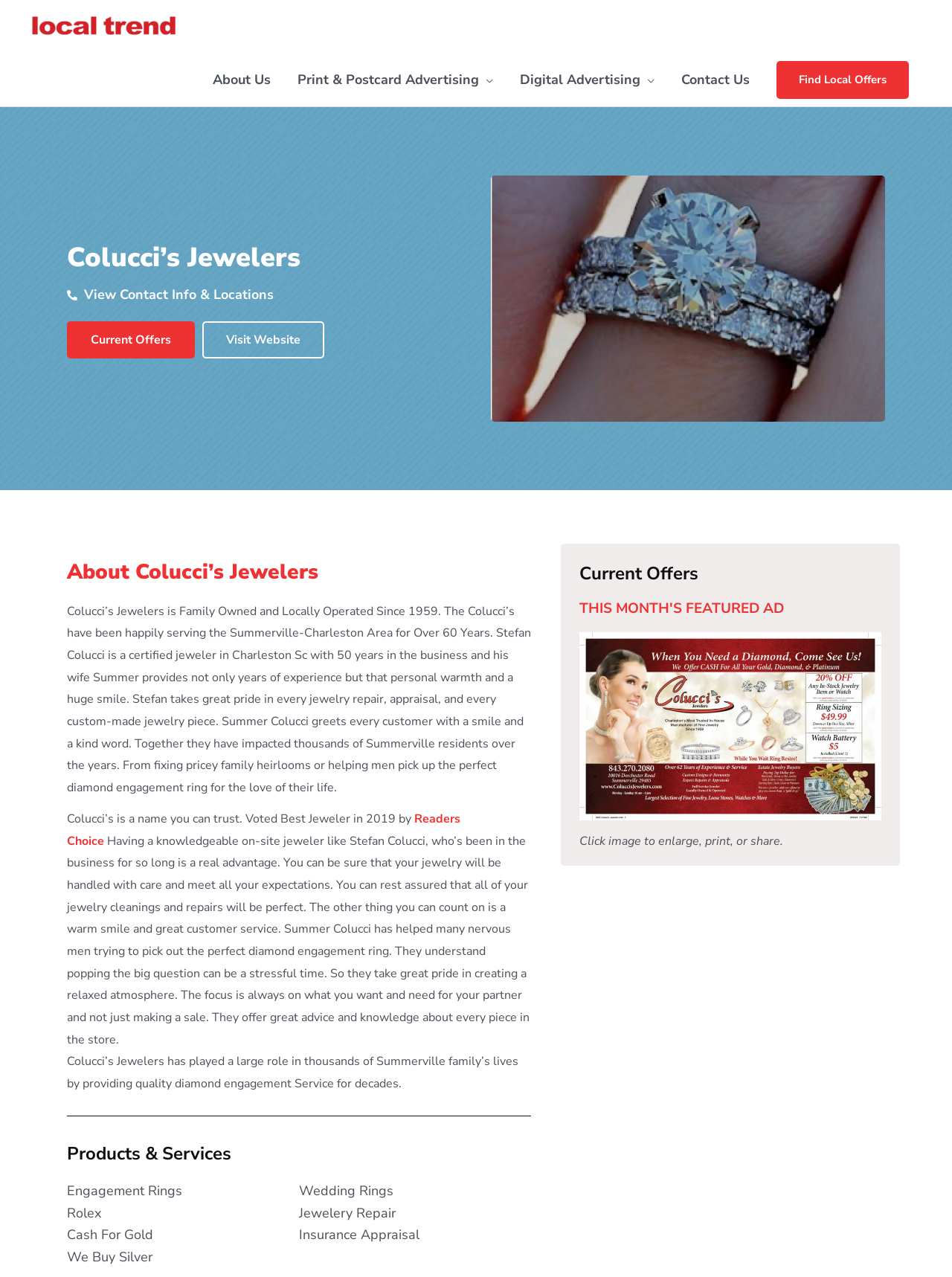How long have they been in business?
Observe the image and answer the question with a one-word or short phrase response.

Over 60 Years